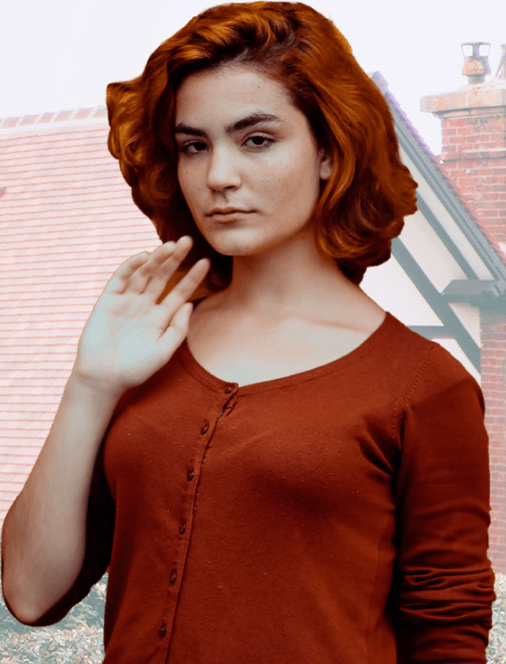Answer the question below using just one word or a short phrase: 
What is the woman doing with her left hand?

waving